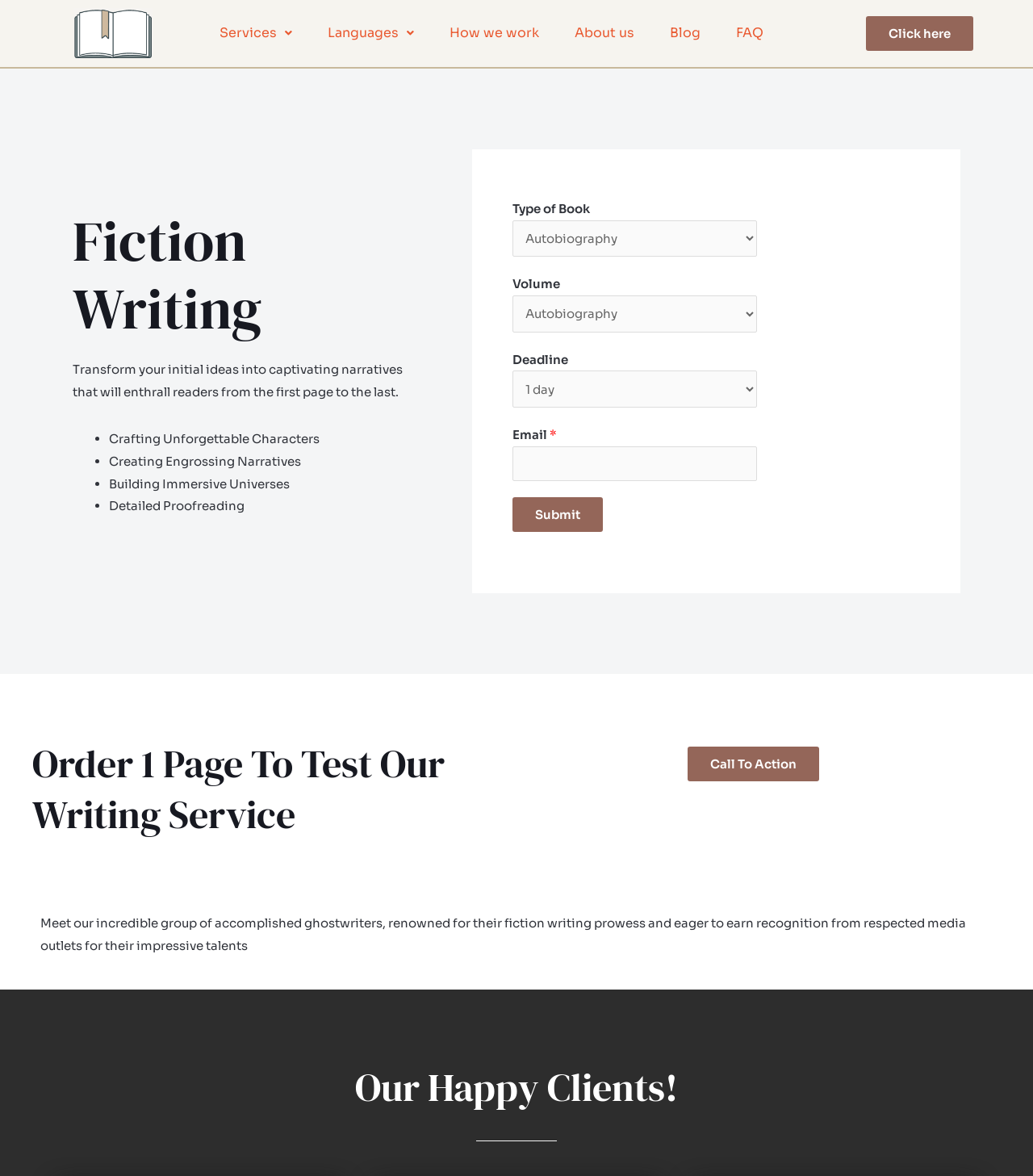Provide a single word or phrase answer to the question: 
What is the purpose of the 'Order 1 Page To Test Our Writing Service' section?

Test writing service